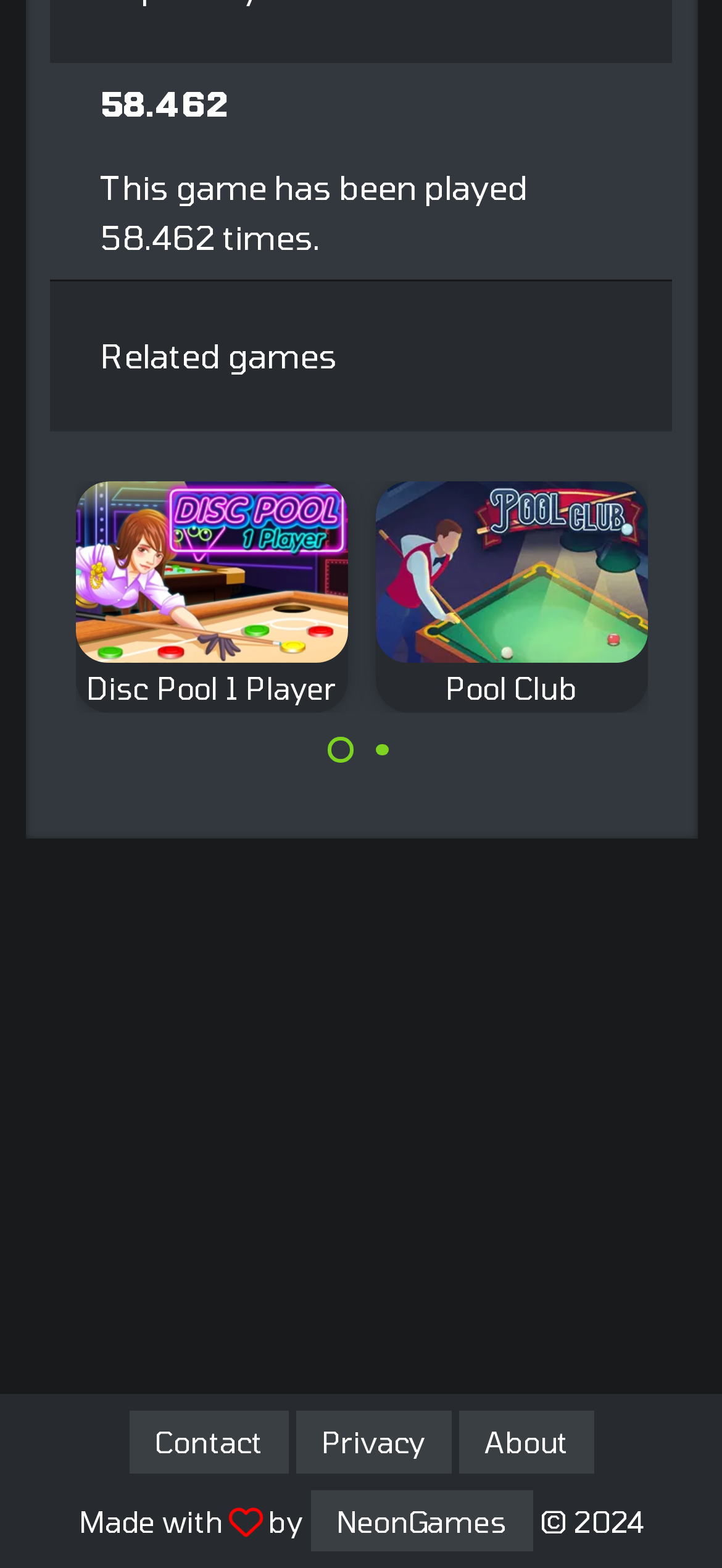Determine the bounding box coordinates of the clickable element to achieve the following action: 'Contact us'. Provide the coordinates as four float values between 0 and 1, formatted as [left, top, right, bottom].

[0.178, 0.899, 0.399, 0.938]